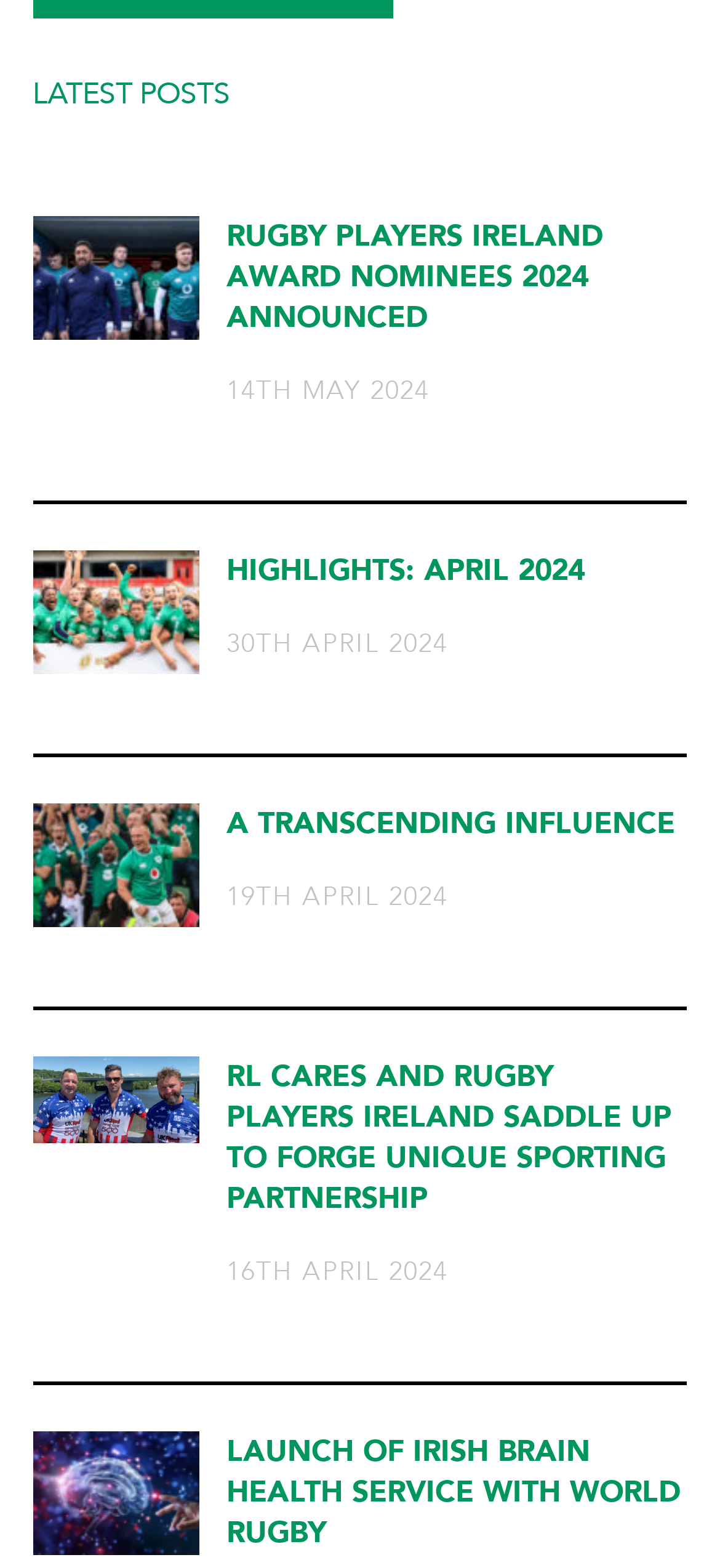Please find and report the bounding box coordinates of the element to click in order to perform the following action: "Learn about A Transcending Influence". The coordinates should be expressed as four float numbers between 0 and 1, in the format [left, top, right, bottom].

[0.045, 0.512, 0.276, 0.592]